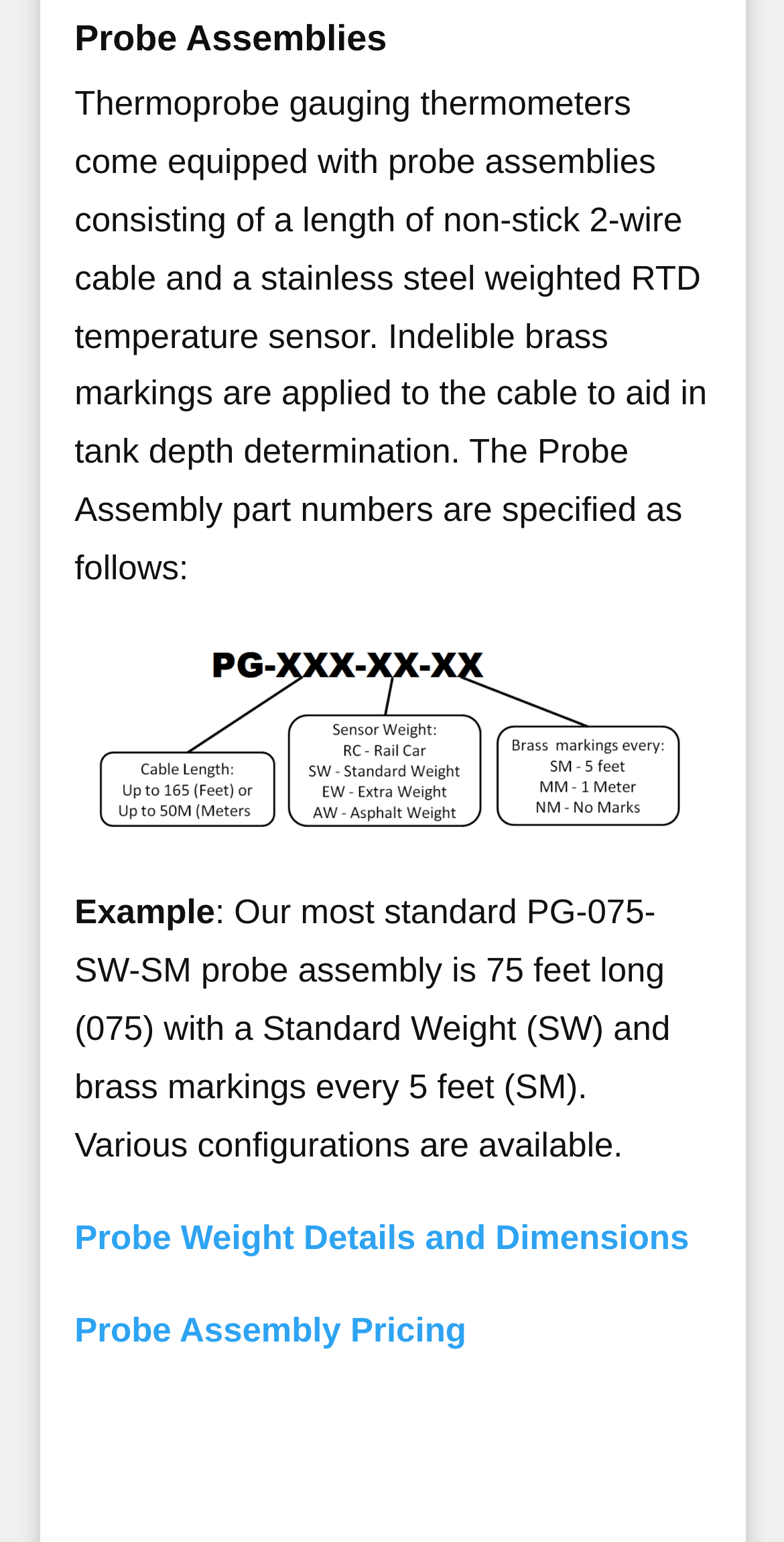Identify the bounding box coordinates of the HTML element based on this description: "Probe Assembly Pricing".

[0.095, 0.85, 0.595, 0.875]